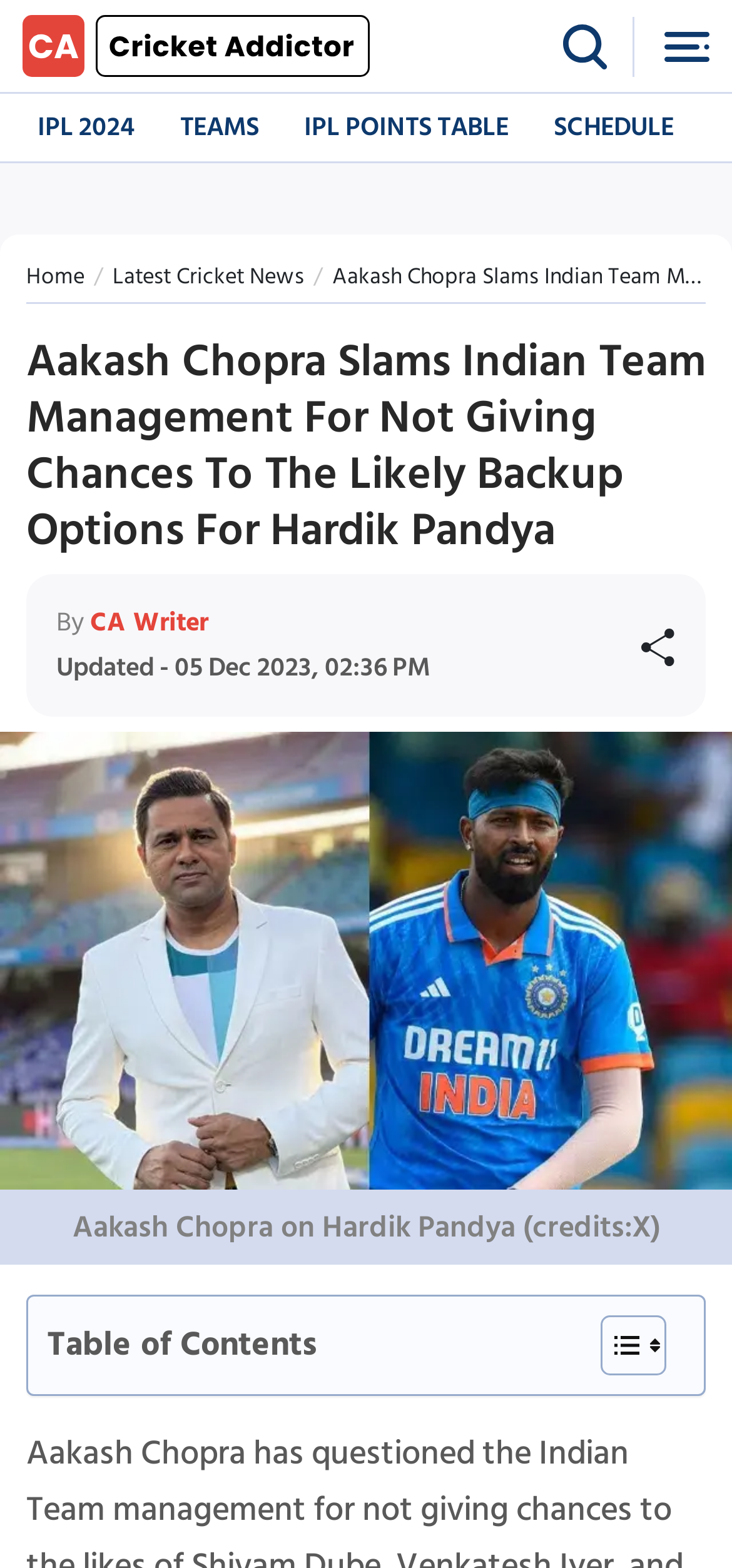Extract the main heading text from the webpage.

Aakash Chopra Slams Indian Team Management For Not Giving Chances To The Likely Backup Options For Hardik Pandya